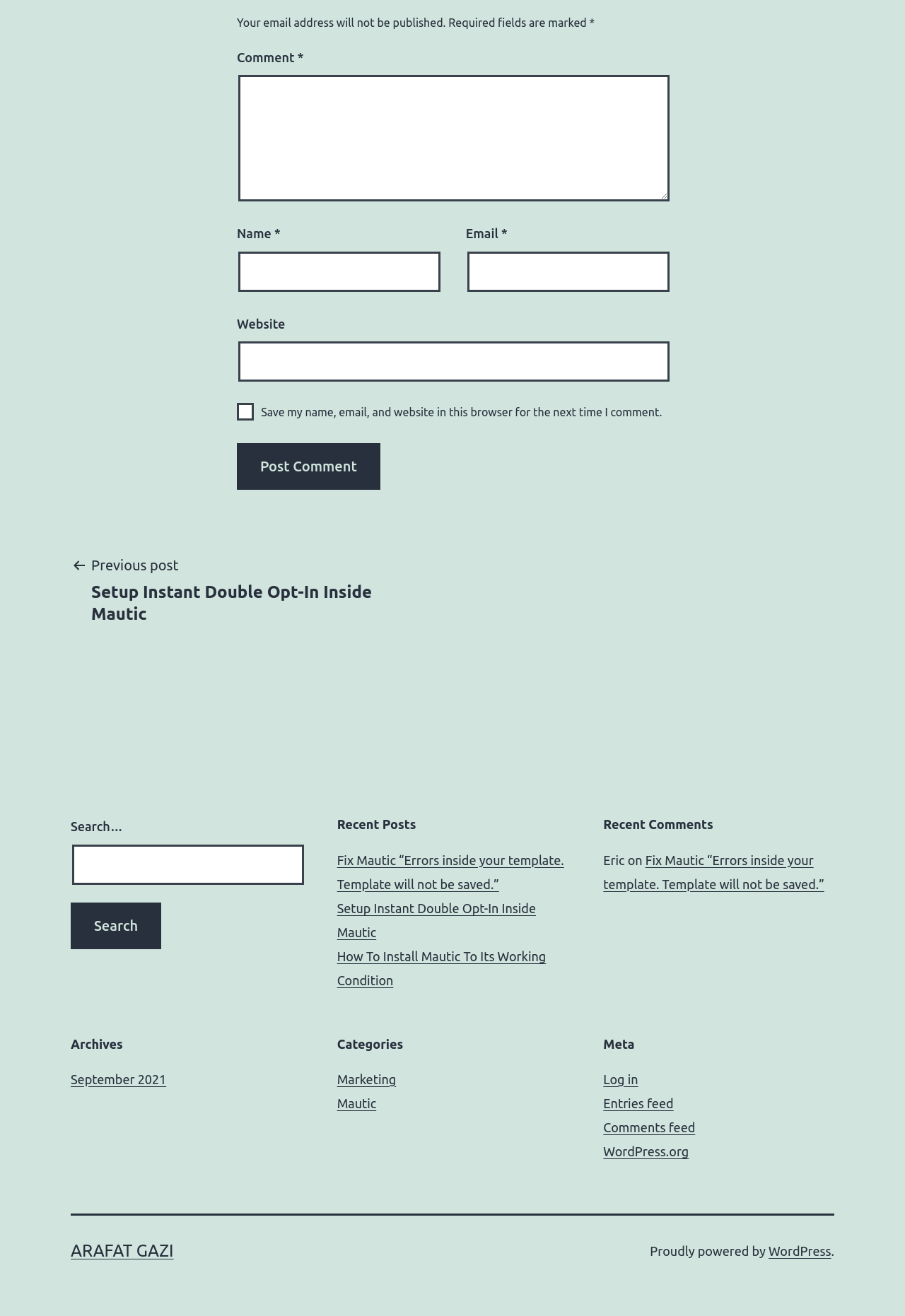Analyze the image and answer the question with as much detail as possible: 
What is the function of the checkbox?

The checkbox is labeled 'Save my name, email, and website in this browser for the next time I comment.' and is located near the comment submission form, suggesting that it allows users to save their data for future comments.